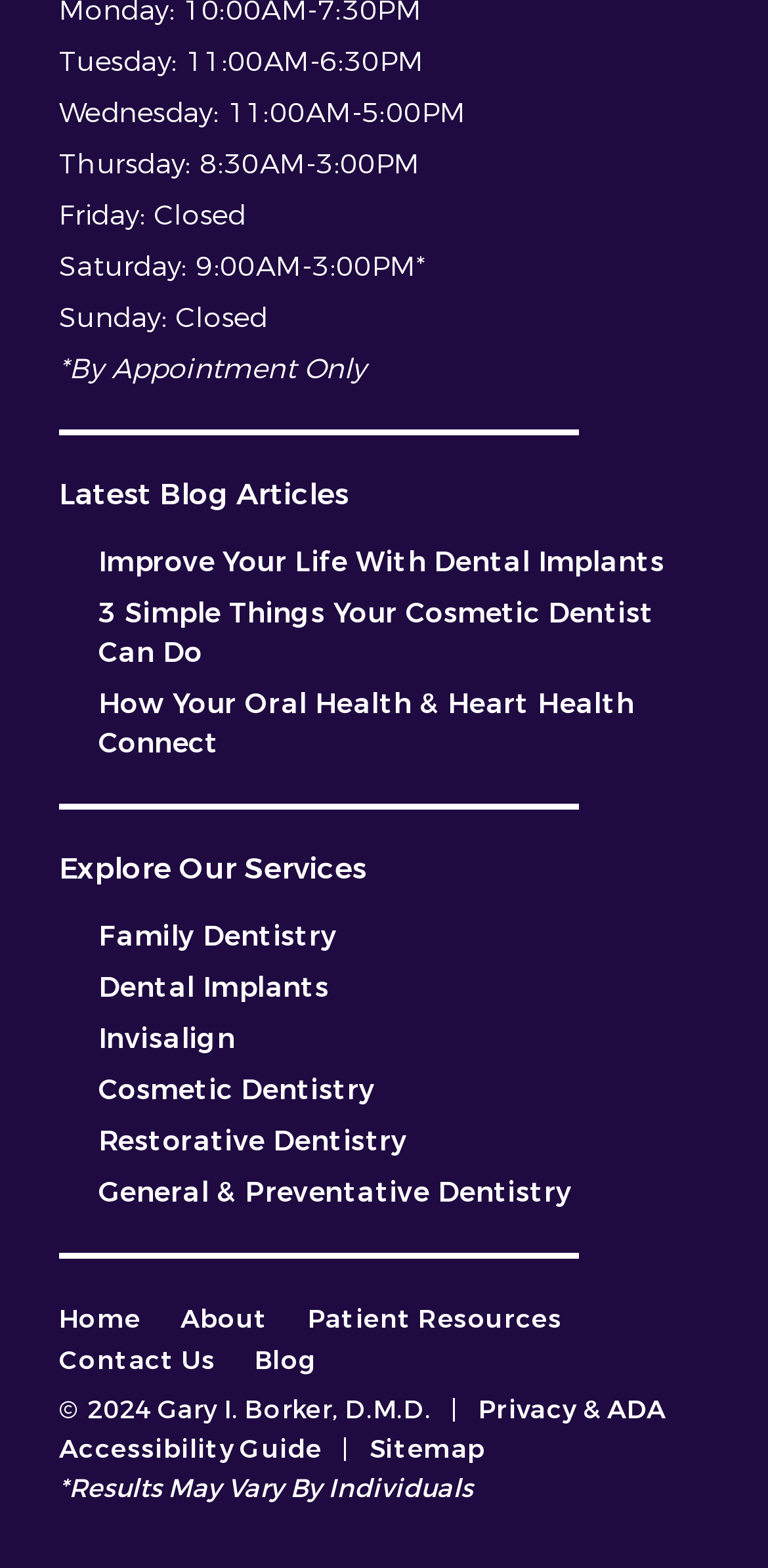How many blog articles are listed?
Answer with a single word or short phrase according to what you see in the image.

3